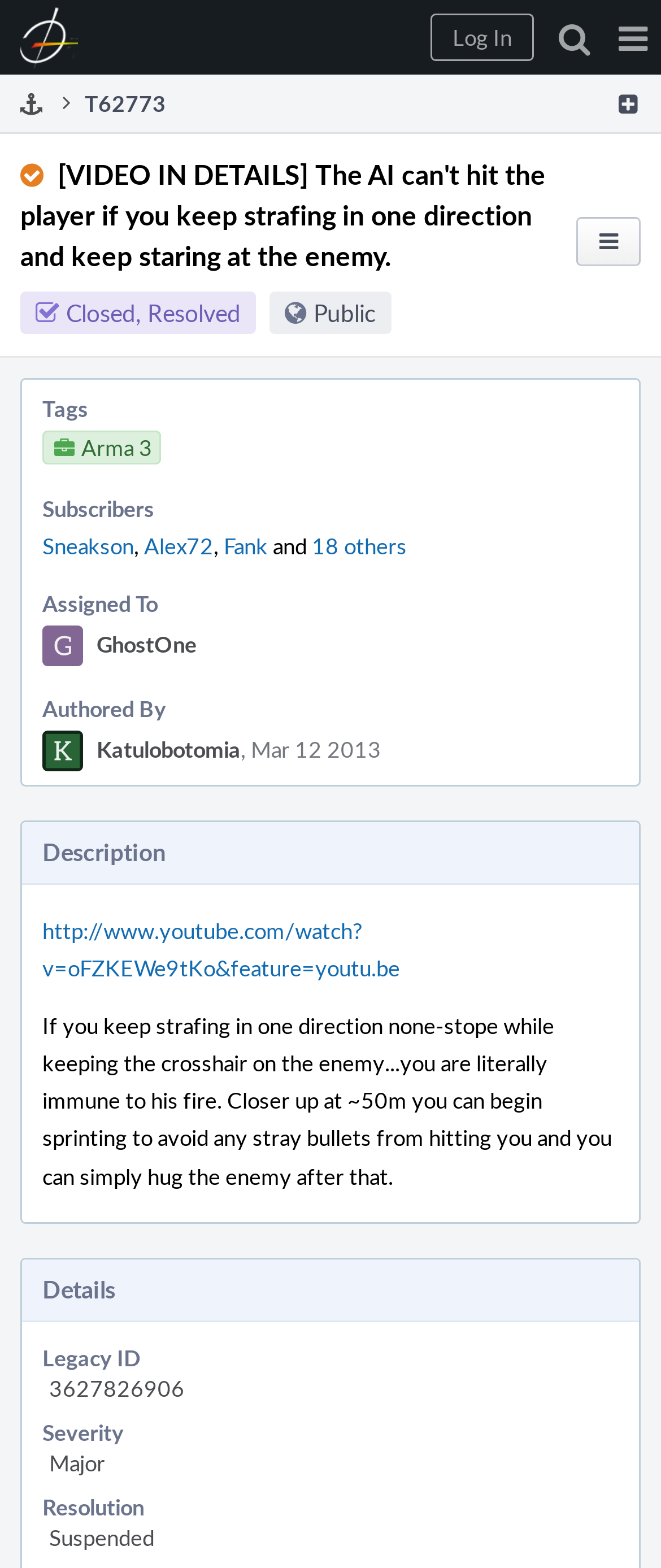Provide the bounding box coordinates in the format (top-left x, top-left y, bottom-right x, bottom-right y). All values are floating point numbers between 0 and 1. Determine the bounding box coordinate of the UI element described as: parent_node: Page Menu

[0.823, 0.0, 0.915, 0.032]